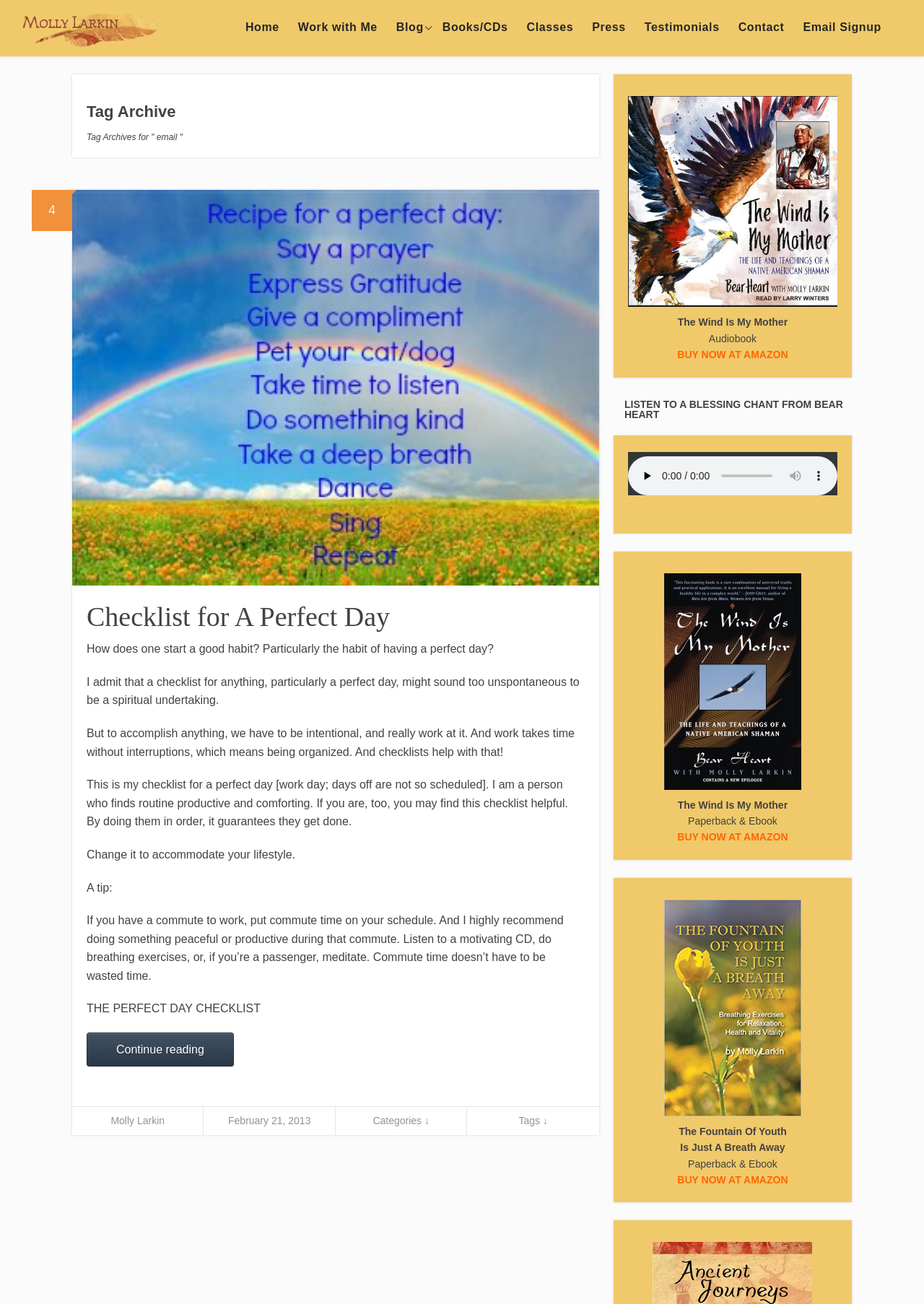How many navigation menu items are there?
Please analyze the image and answer the question with as much detail as possible.

The navigation menu is located below the top-left corner section, and it contains 9 links: 'Home', 'Work with Me', 'Blog', 'Books/CDs', 'Classes', 'Press', 'Testimonials', 'Contact', and 'Email Signup'.